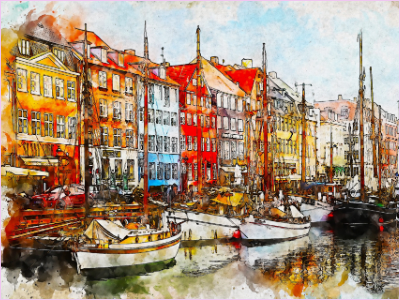Explain the image thoroughly, mentioning every notable detail.

This vibrant image captures a picturesque waterfront scene reminiscent of a European harbor. Charming buildings in various hues of red, blue, and yellow line the canal, their reflections shimmering on the water’s surface. In the foreground, traditional boats are moored, contributing to the lively atmosphere of the place. The artistic rendering adds a watercolor effect, emphasizing the warmth and character of the setting. This scene evokes a sense of nostalgia and invites viewers to imagine leisurely strolls along the promenade, enjoying the sights and sounds of this enchanting location.